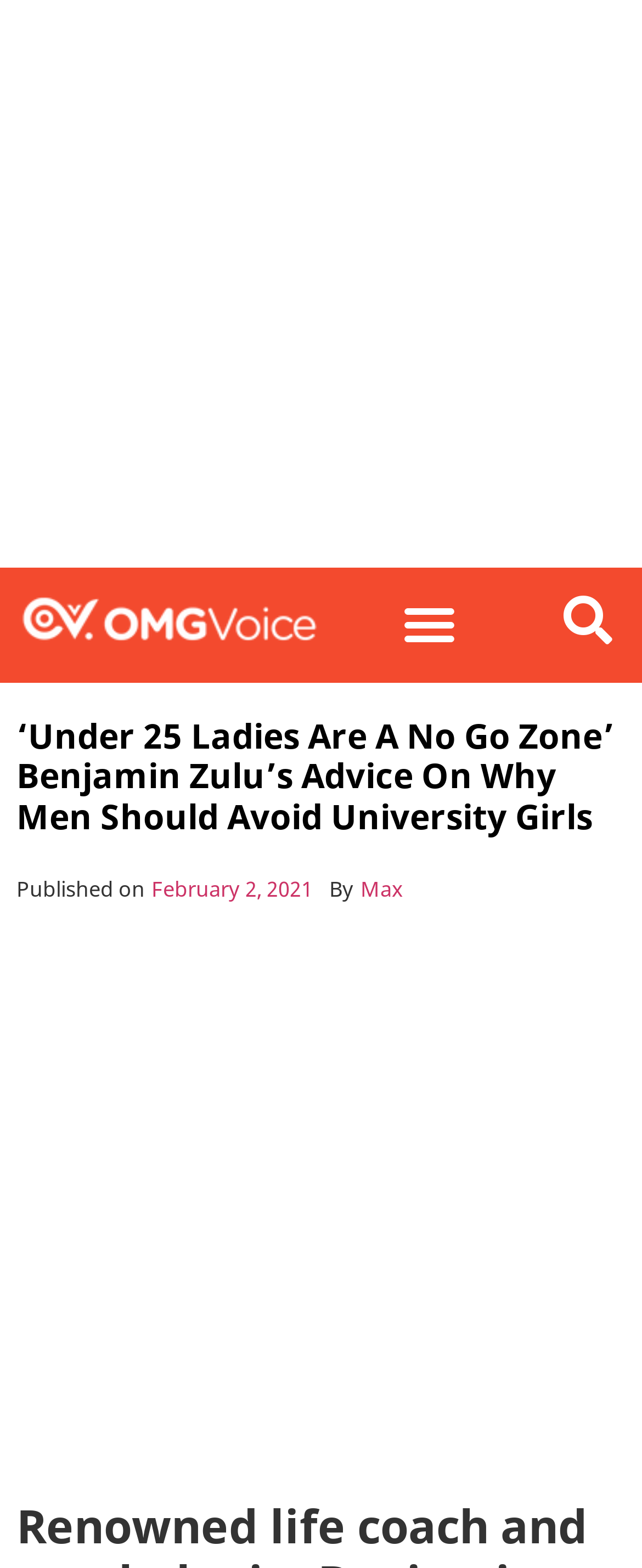What is the date of publication?
Answer the question with detailed information derived from the image.

I found the date of publication by looking at the link element with the bounding box coordinates [0.236, 0.558, 0.487, 0.578] and OCR text 'February 2, 2021'.